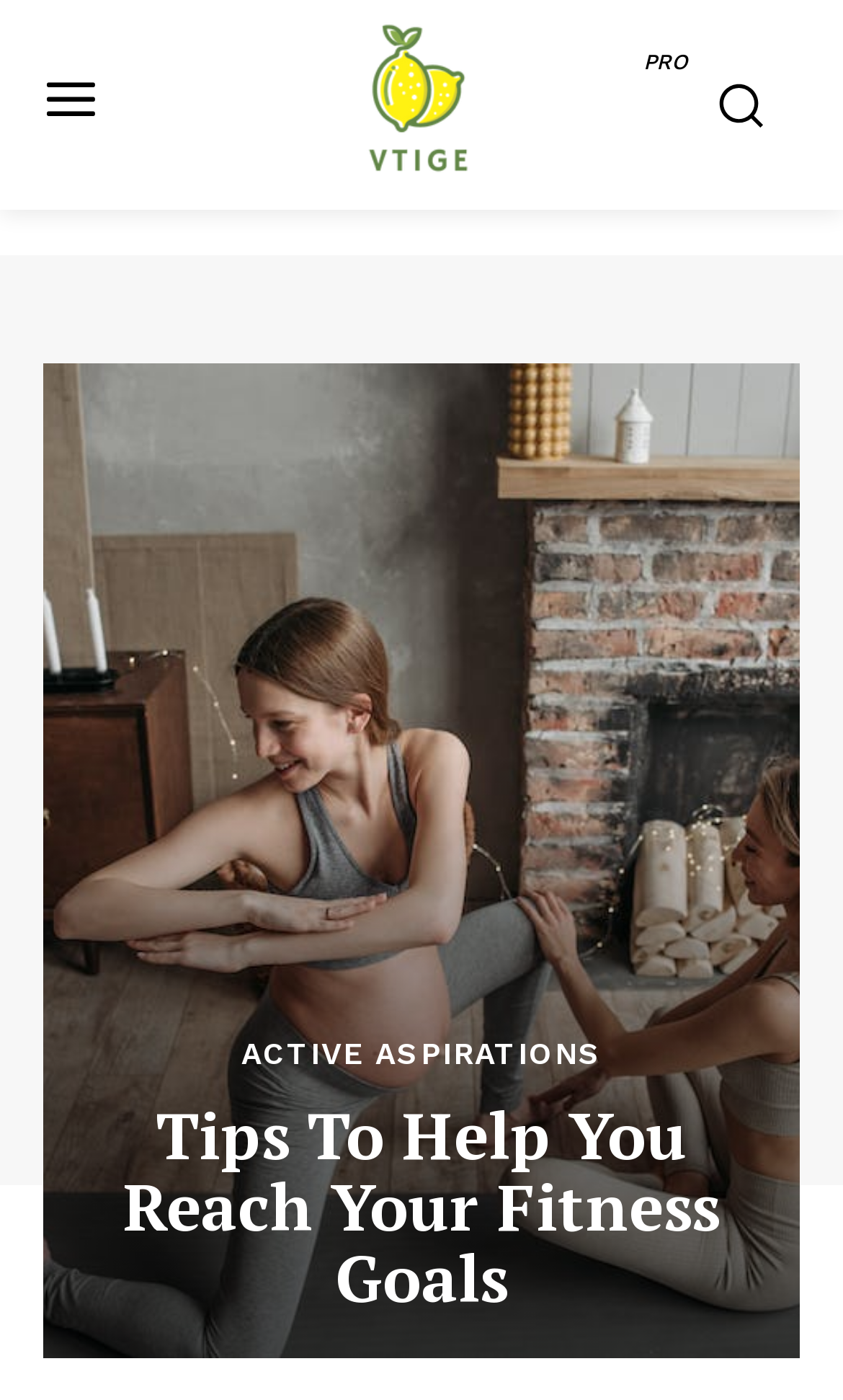What is the main heading displayed on the webpage? Please provide the text.

Tips To Help You Reach Your Fitness Goals